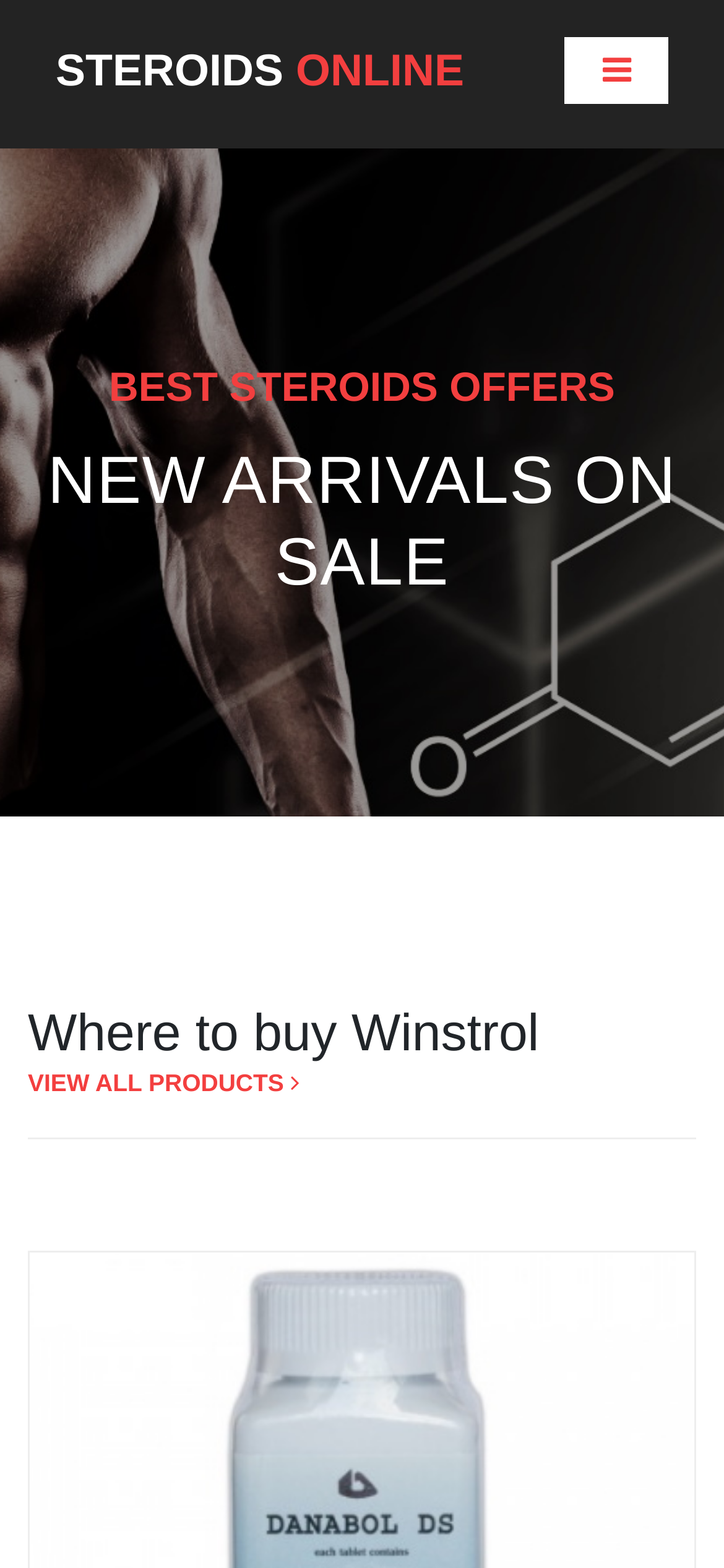Locate the primary headline on the webpage and provide its text.

Where to buy Winstrol